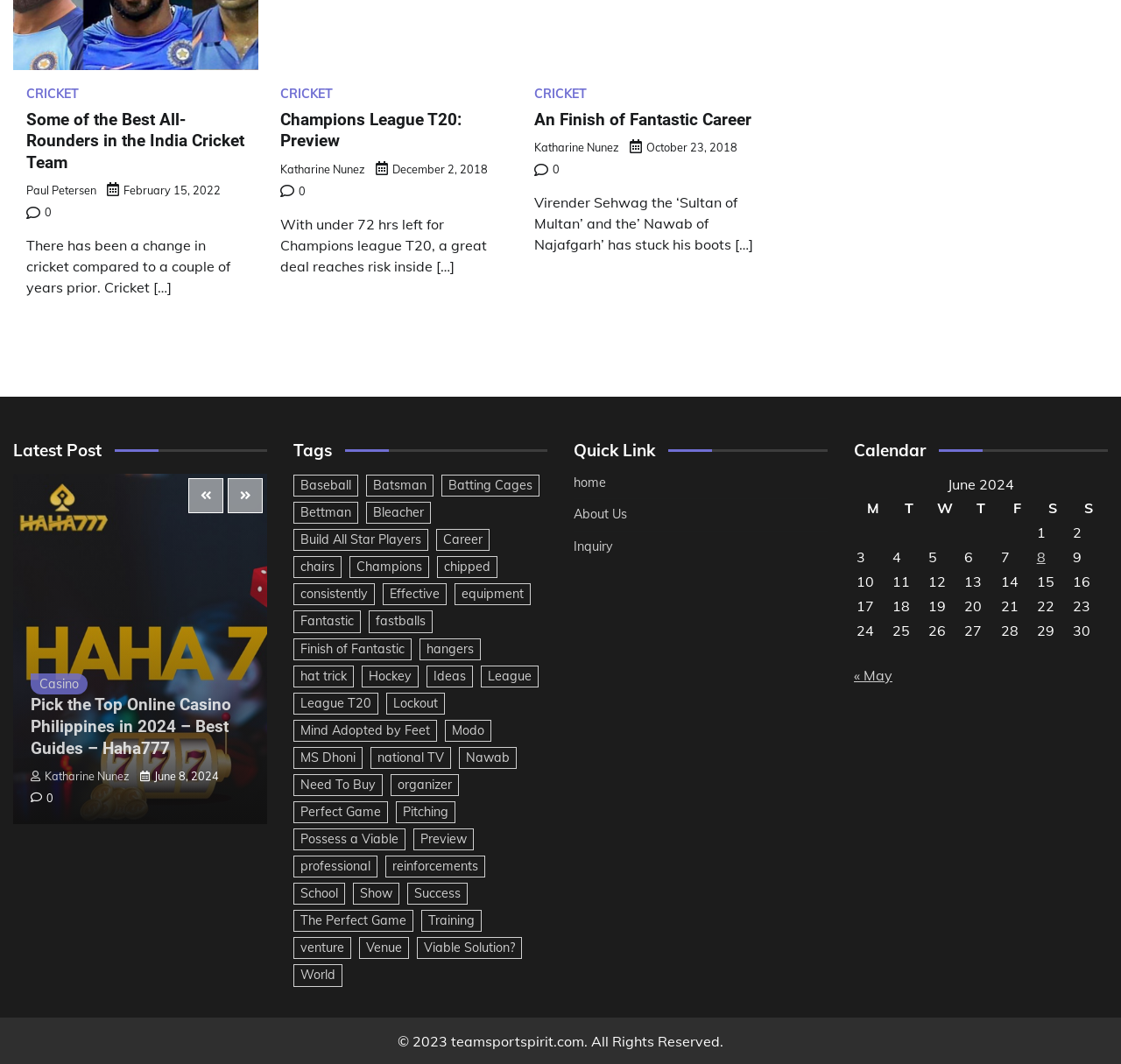Please analyze the image and give a detailed answer to the question:
What is the purpose of the 'Quick Link' section?

The 'Quick Link' section contains links to pages such as 'home', 'About Us', and 'Inquiry', which suggests that this section provides shortcuts to important pages on the website.